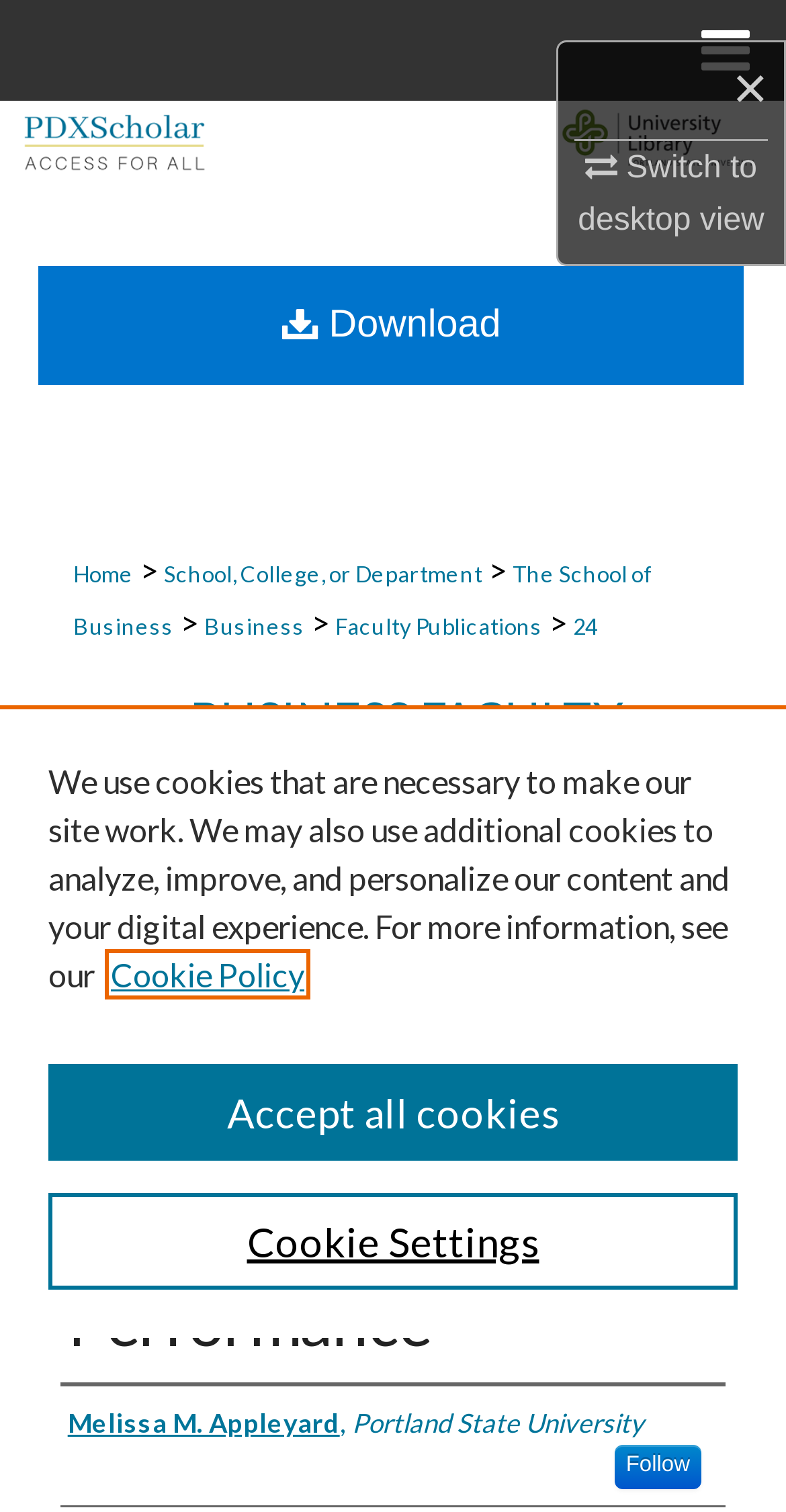Please answer the following question using a single word or phrase: 
What is the name of the university library?

Portland State University Library